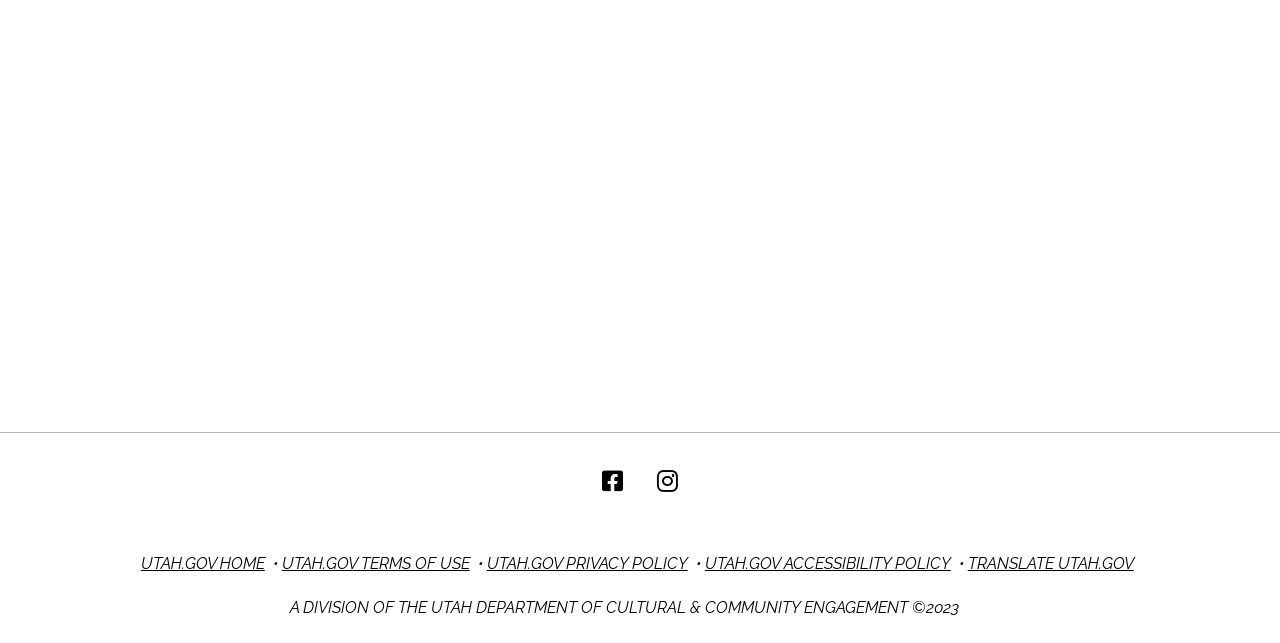Locate the bounding box coordinates of the region to be clicked to comply with the following instruction: "Open Utah Arts & Museums in a new window". The coordinates must be four float numbers between 0 and 1, in the form [left, top, right, bottom].

[0.138, 0.41, 0.334, 0.529]